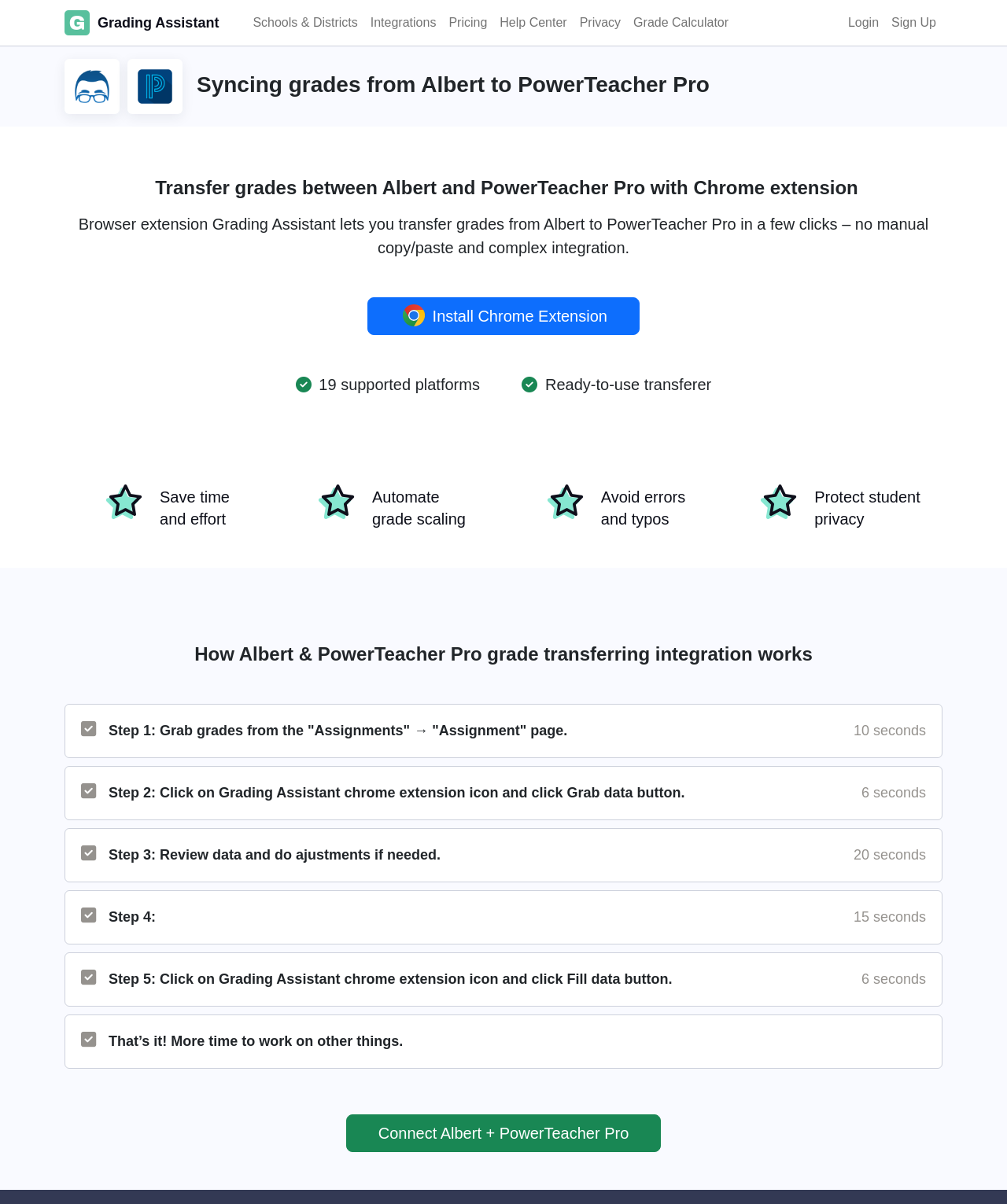Locate the bounding box of the UI element based on this description: "Integrations". Provide four float numbers between 0 and 1 as [left, top, right, bottom].

[0.362, 0.006, 0.439, 0.032]